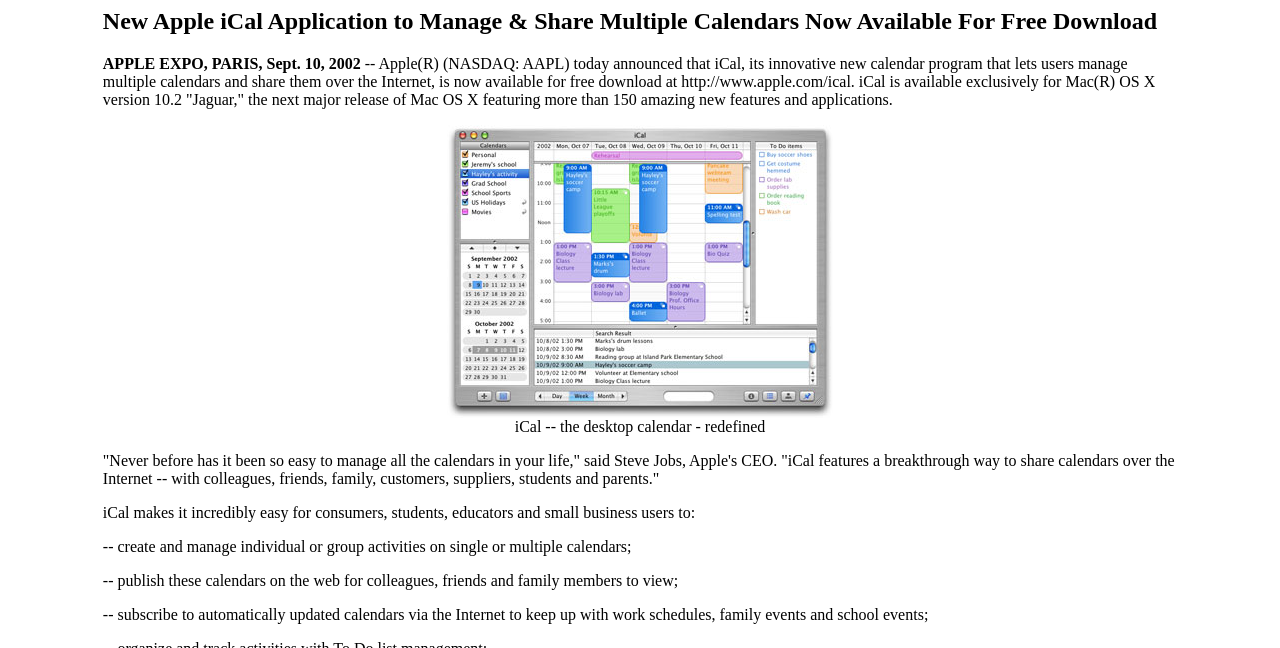What is the main purpose of iCal?
Please provide a detailed and thorough answer to the question.

Based on the webpage content, iCal is an application that allows users to manage and share multiple calendars, making it easy to create and manage individual or group activities on single or multiple calendars, publish these calendars on the web, and subscribe to automatically updated calendars via the Internet.